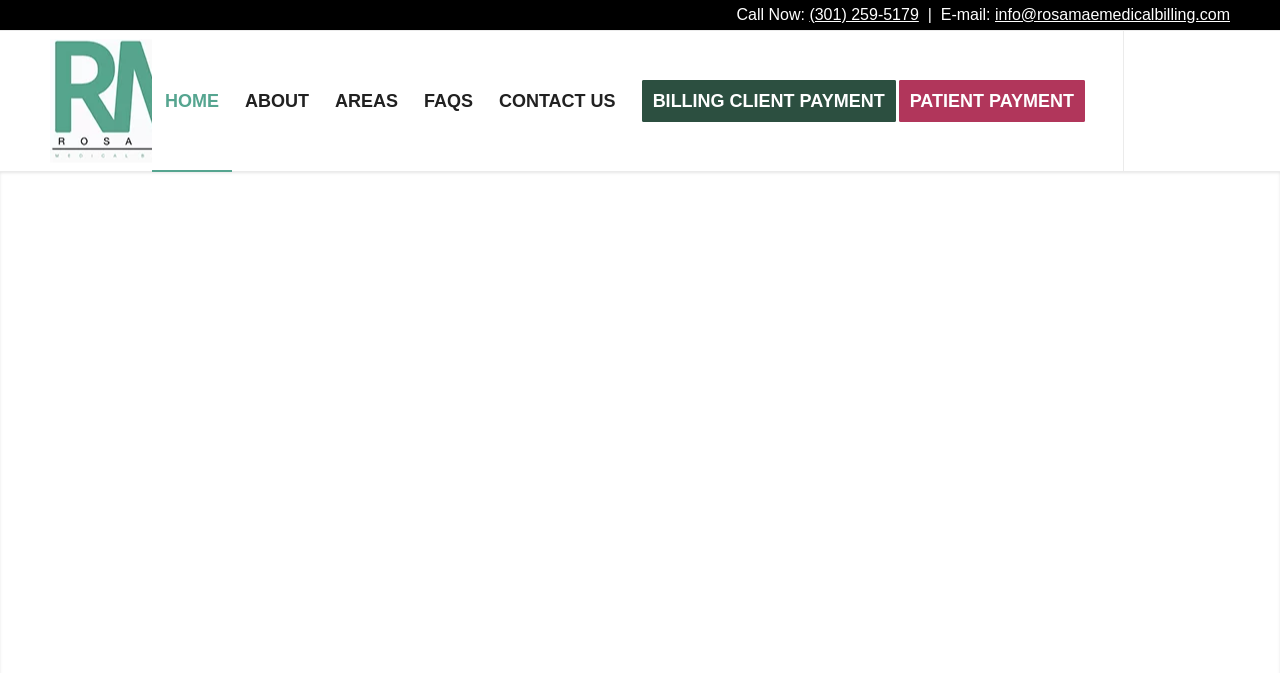What is the name of the company?
Answer the question with a thorough and detailed explanation.

I found the company name by looking at the top-left section of the webpage, where the company logo and name are displayed.